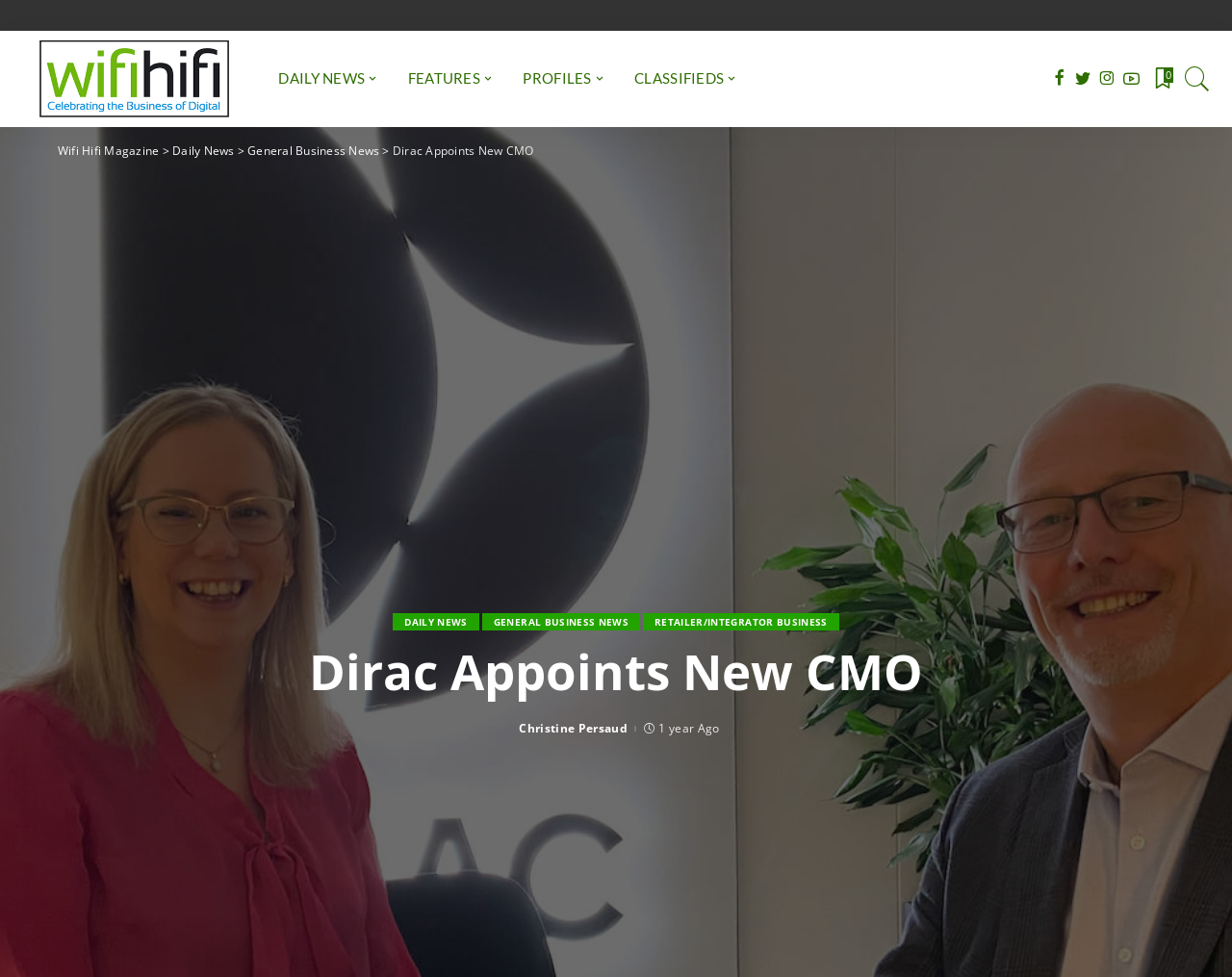What is the name of the new CMO?
Use the screenshot to answer the question with a single word or phrase.

Emelie Gessner Gozzi